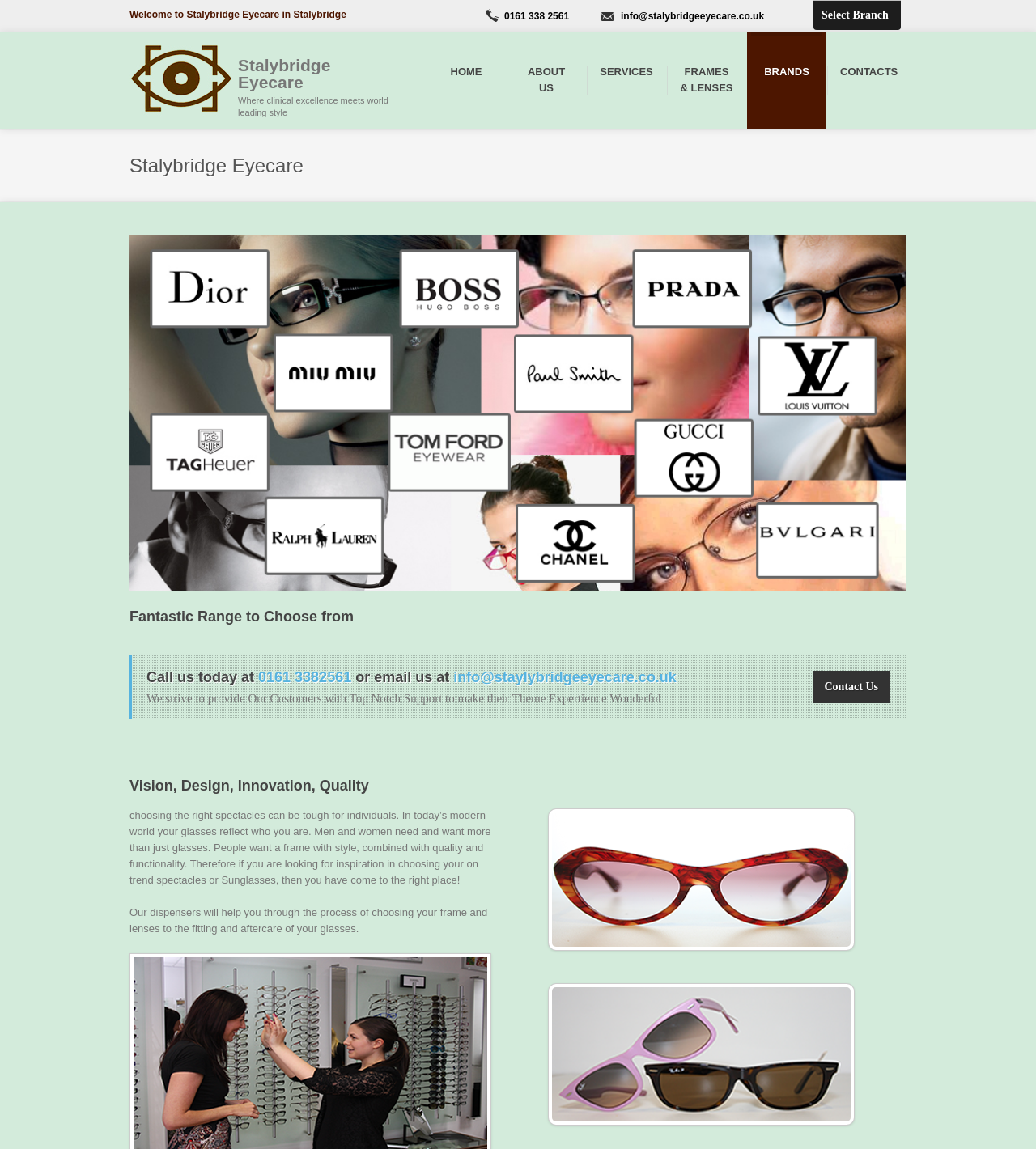Provide your answer in one word or a succinct phrase for the question: 
What is the main theme of the webpage?

Eyecare and glasses